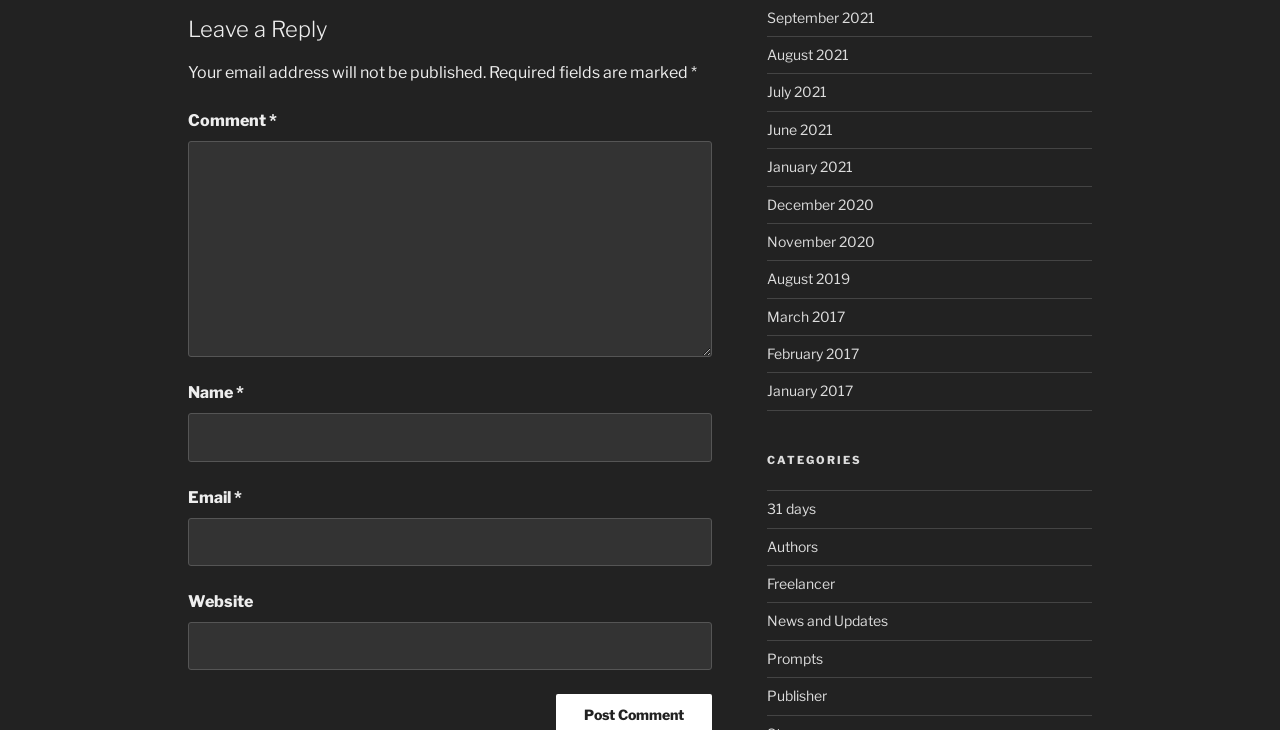What is the purpose of the required fields?
Please provide a comprehensive and detailed answer to the question.

The required fields are marked with an asterisk (*) and are necessary to leave a reply on the webpage. The fields include Comment, Name, and Email.